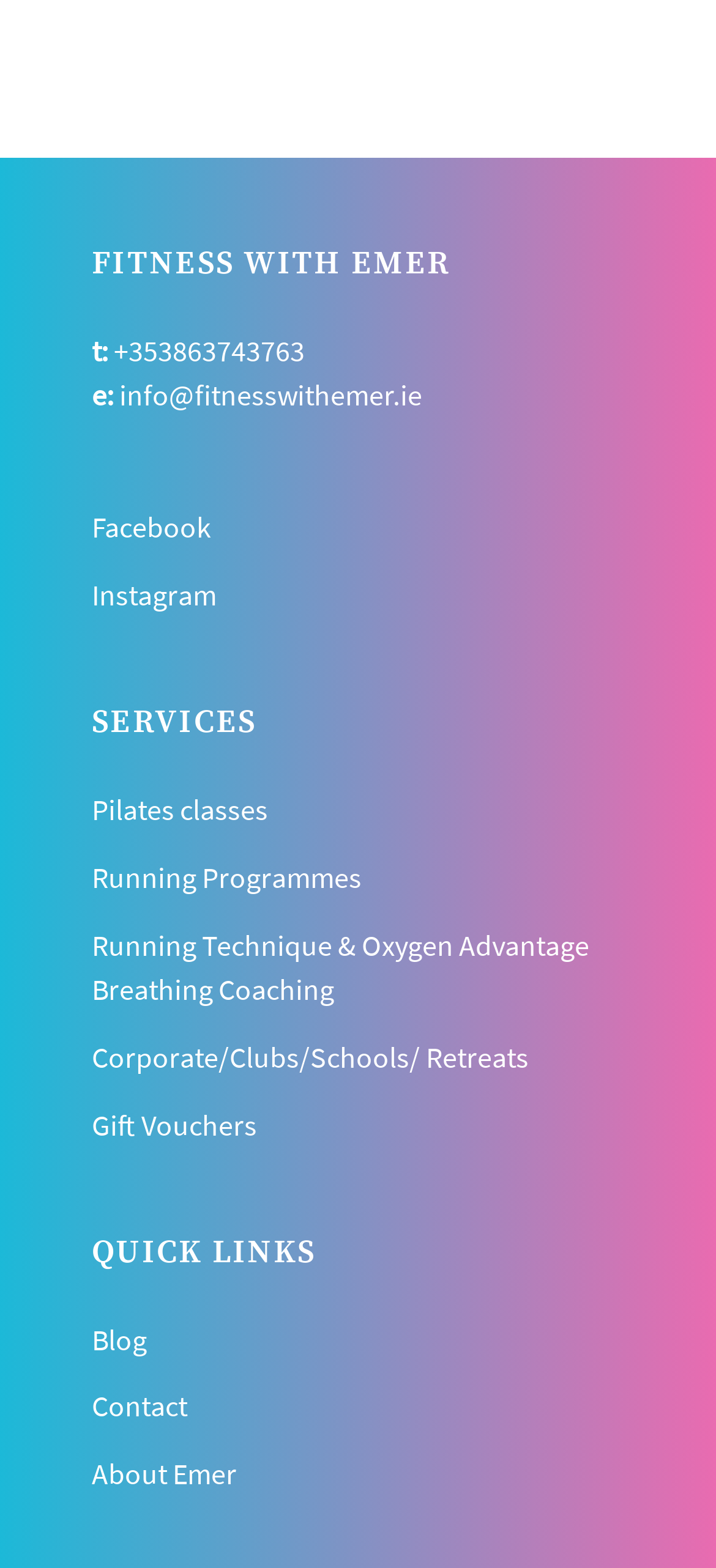Please identify the coordinates of the bounding box for the clickable region that will accomplish this instruction: "check Pilates classes".

[0.128, 0.502, 0.374, 0.53]